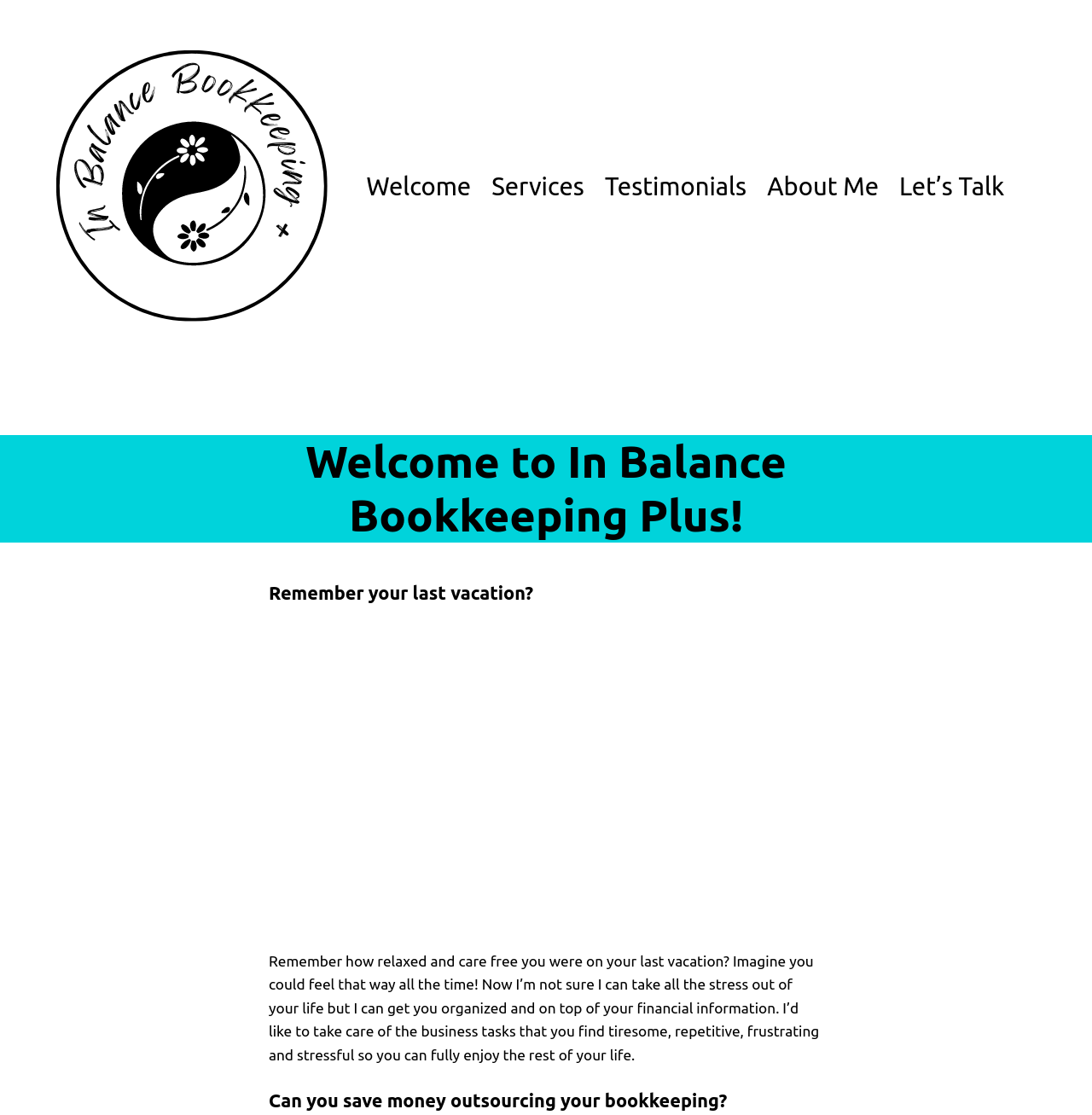What is the author's goal?
Please look at the screenshot and answer using one word or phrase.

To help with financial tasks